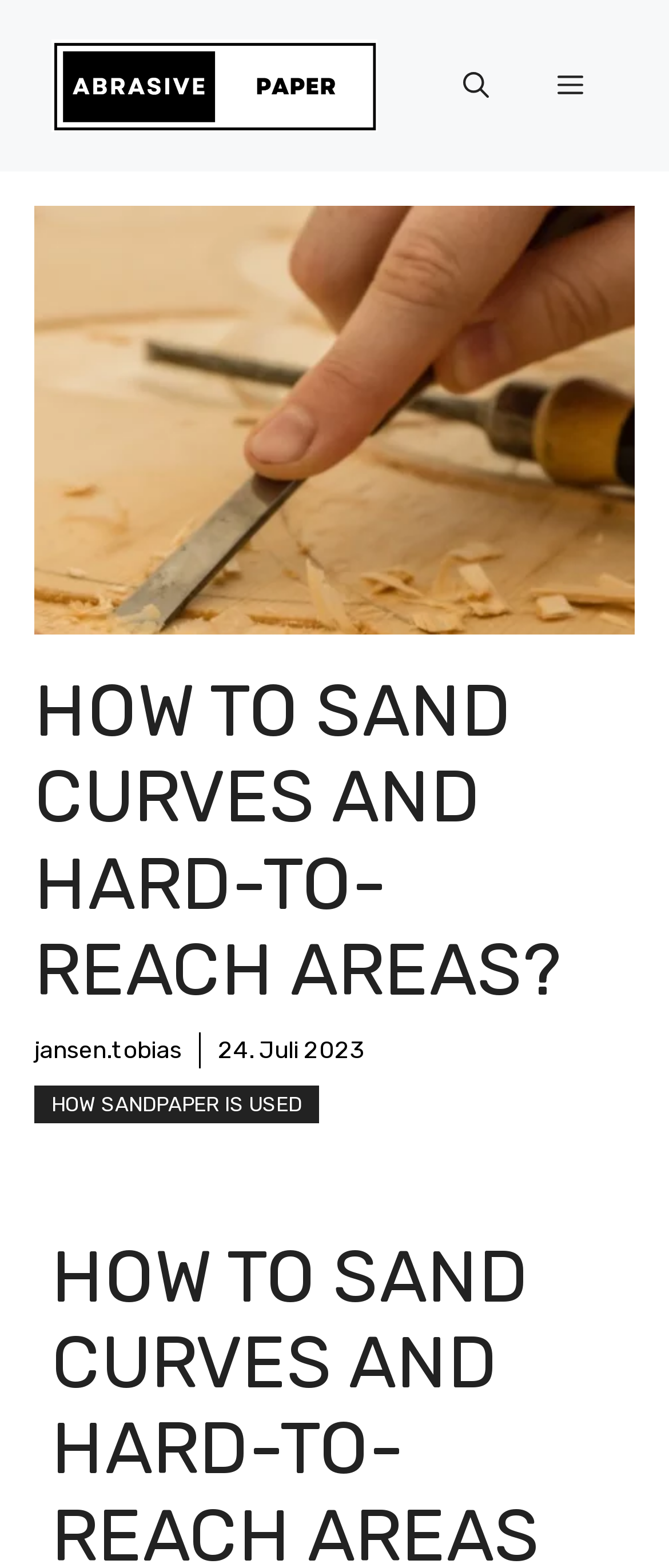Can you locate the main headline on this webpage and provide its text content?

HOW TO SAND CURVES AND HARD-TO-REACH AREAS?